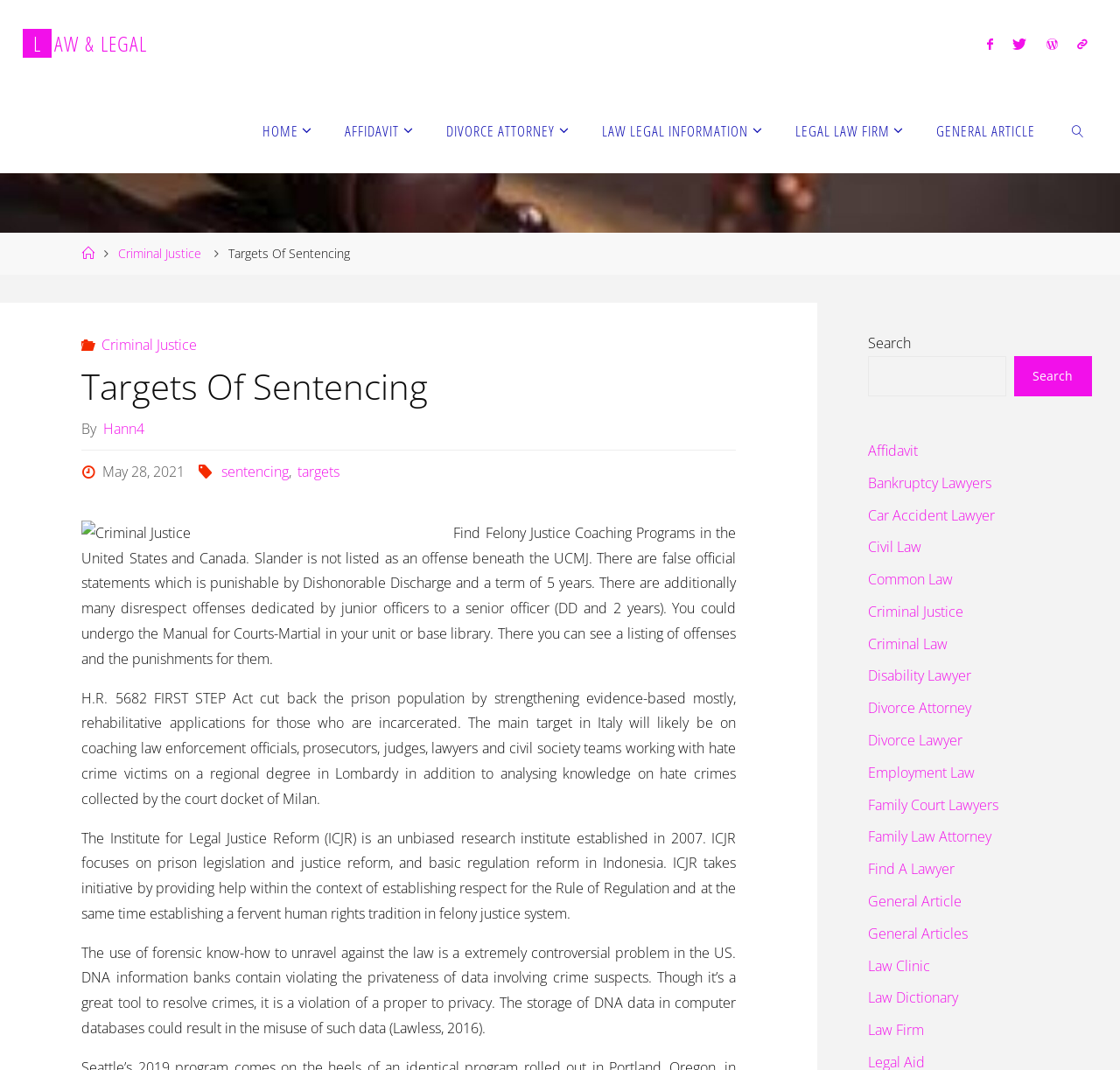Given the content of the image, can you provide a detailed answer to the question?
What is the function of the button at the bottom of the webpage?

The button at the bottom of the webpage has a text 'Back to Top', which suggests that its function is to allow users to quickly navigate back to the top of the webpage.